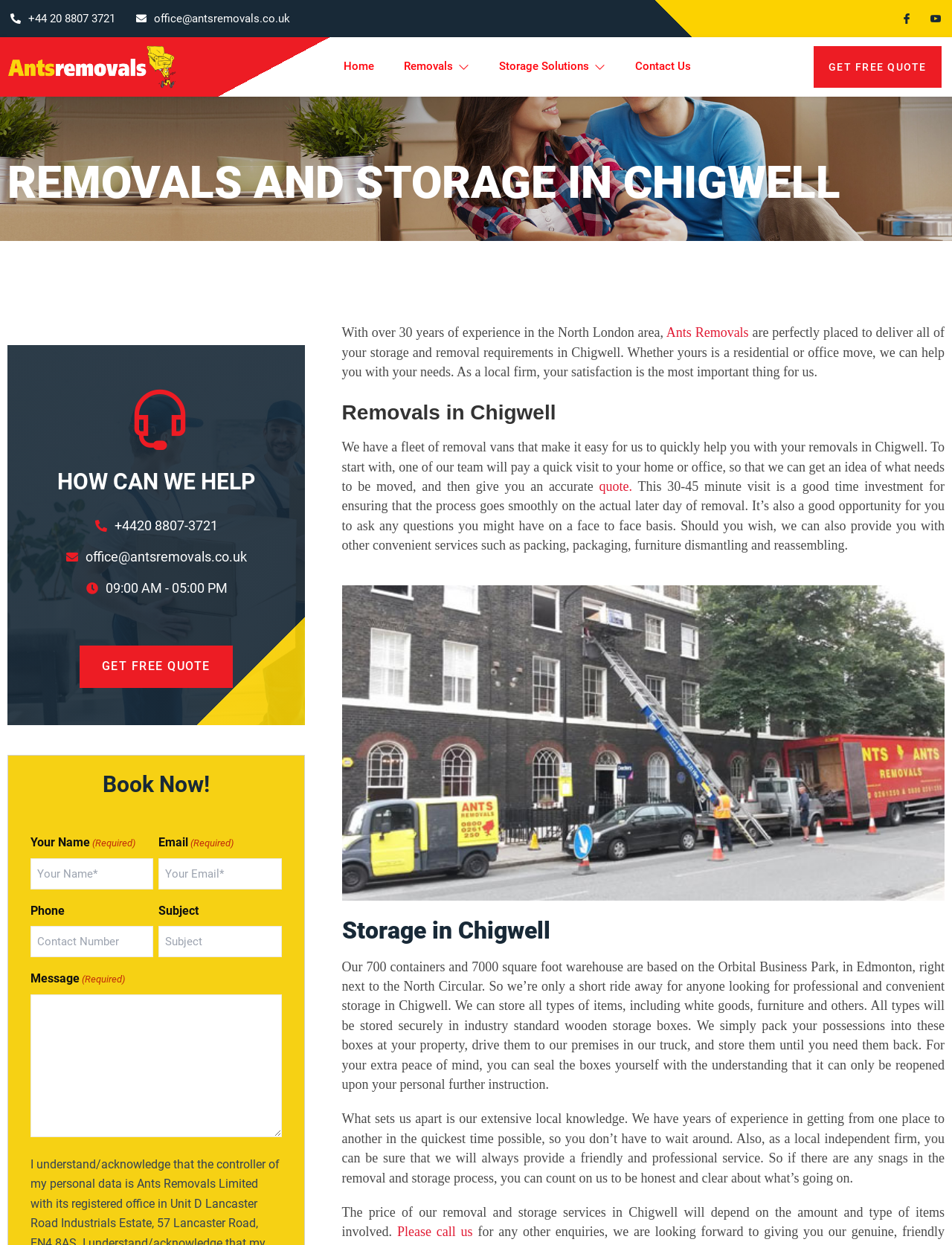Predict the bounding box of the UI element that fits this description: "office@antsremovals.co.uk".

[0.047, 0.439, 0.281, 0.455]